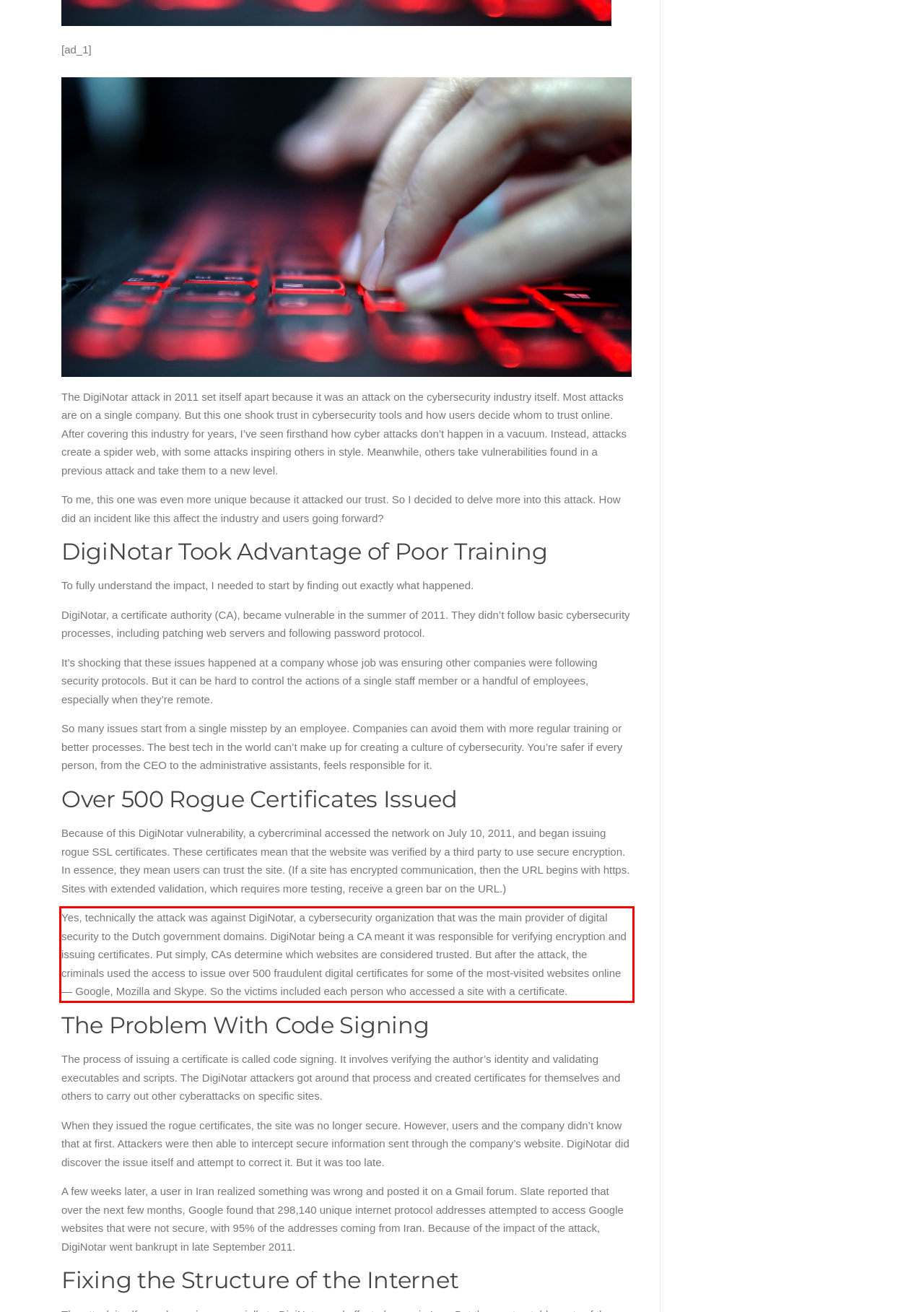Given a screenshot of a webpage, identify the red bounding box and perform OCR to recognize the text within that box.

Yes, technically the attack was against DigiNotar, a cybersecurity organization that was the main provider of digital security to the Dutch government domains. DigiNotar being a CA meant it was responsible for verifying encryption and issuing certificates. Put simply, CAs determine which websites are considered trusted. But after the attack, the criminals used the access to issue over 500 fraudulent digital certificates for some of the most-visited websites online — Google, Mozilla and Skype. So the victims included each person who accessed a site with a certificate.